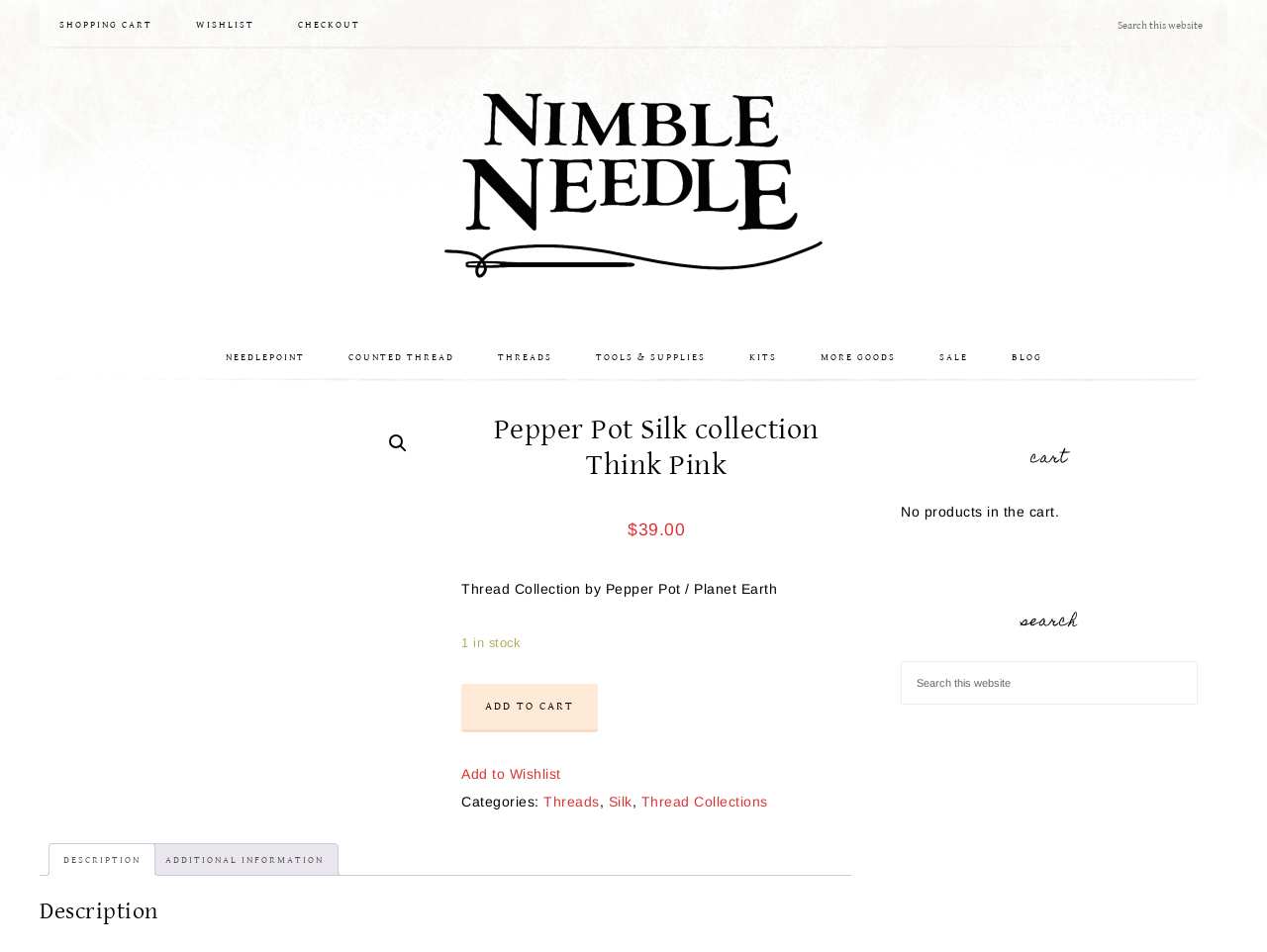Please determine the bounding box coordinates of the element's region to click for the following instruction: "View description".

[0.038, 0.885, 0.123, 0.92]